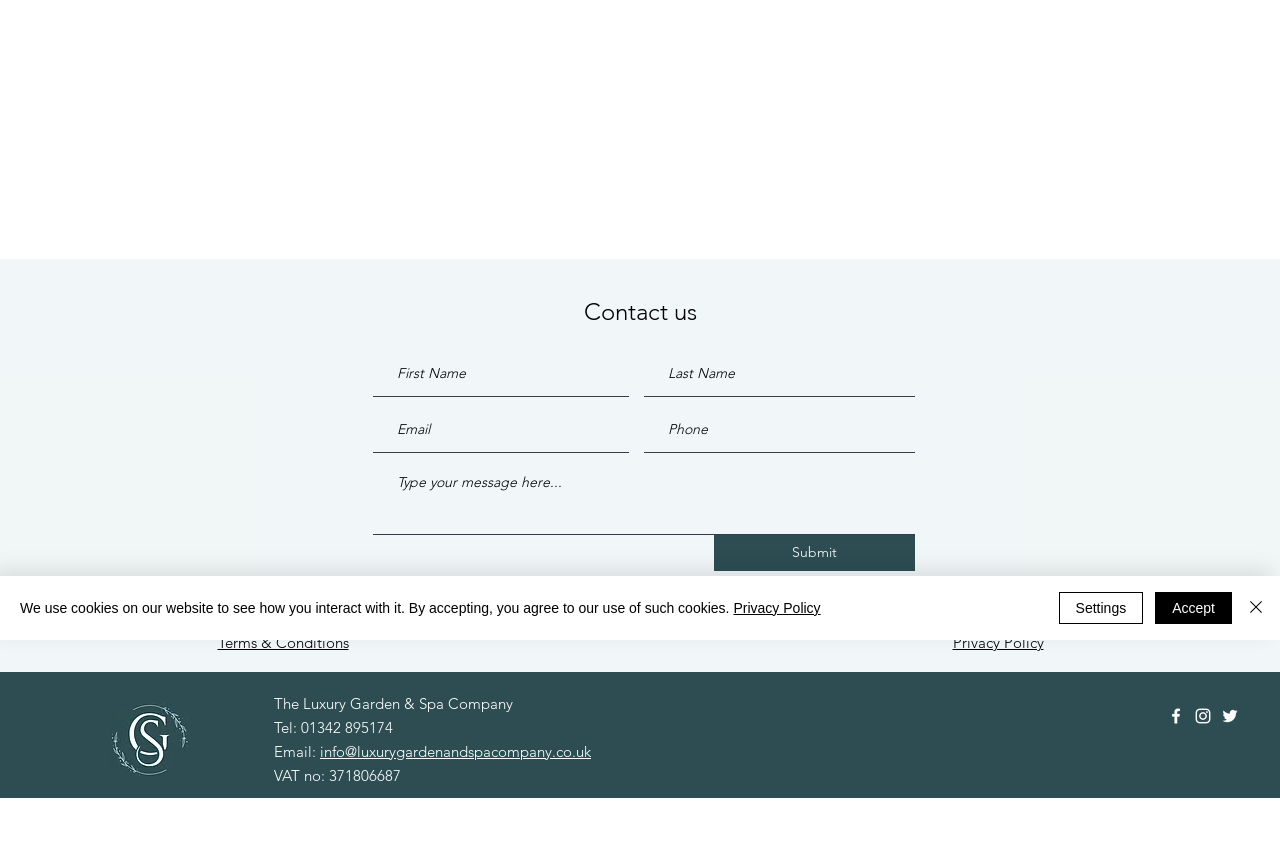Locate the bounding box for the described UI element: "Settings". Ensure the coordinates are four float numbers between 0 and 1, formatted as [left, top, right, bottom].

[0.827, 0.698, 0.893, 0.736]